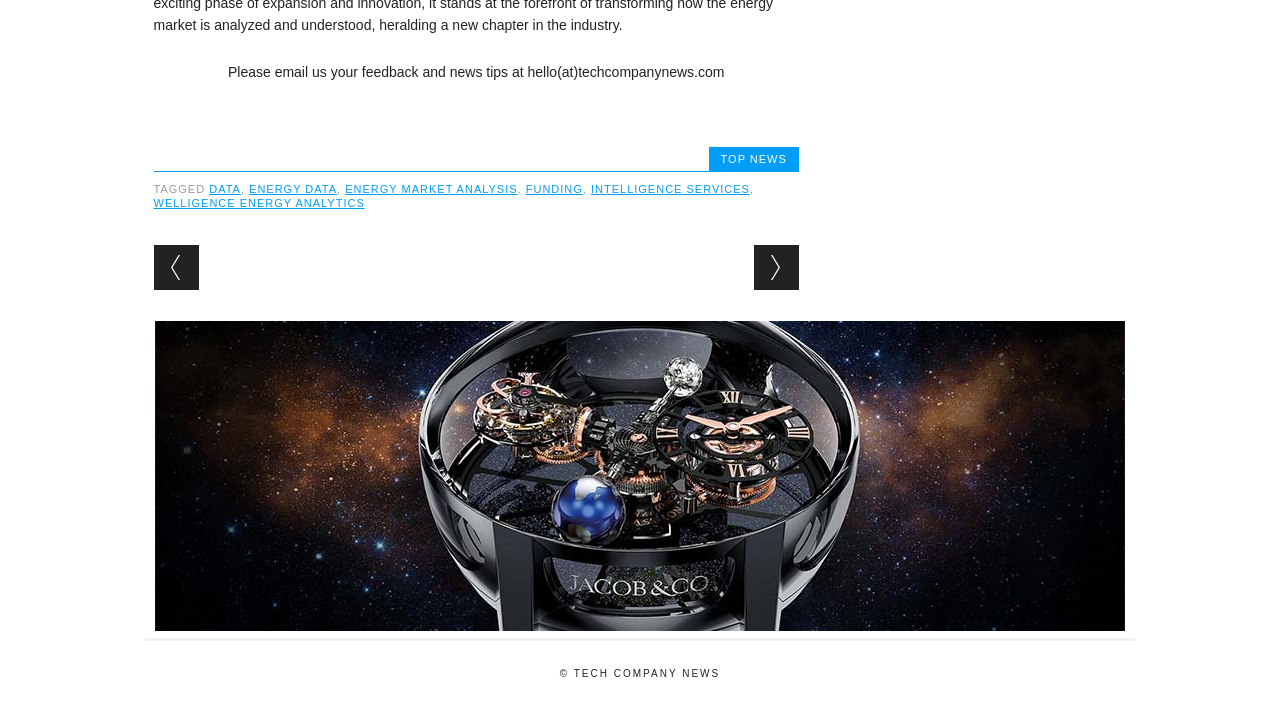What are the categories listed in the footer?
From the image, respond with a single word or phrase.

TAGGED, DATA, ENERGY DATA, ENERGY MARKET ANALYSIS, FUNDING, INTELLIGENCE SERVICES, WELLENCE ENERGY ANALYTICS